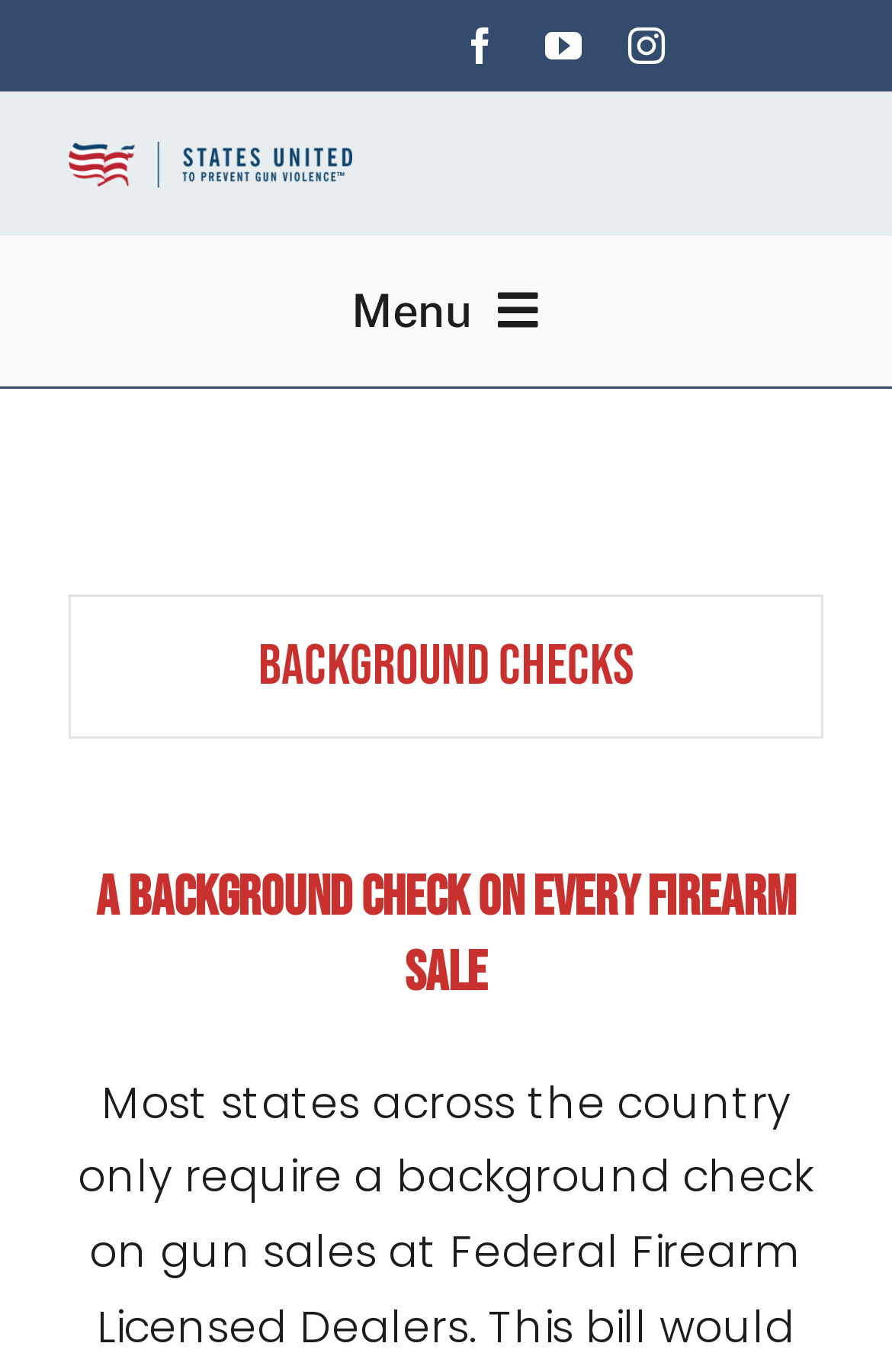Locate the bounding box coordinates of the clickable area needed to fulfill the instruction: "Click on TOP MENU".

None